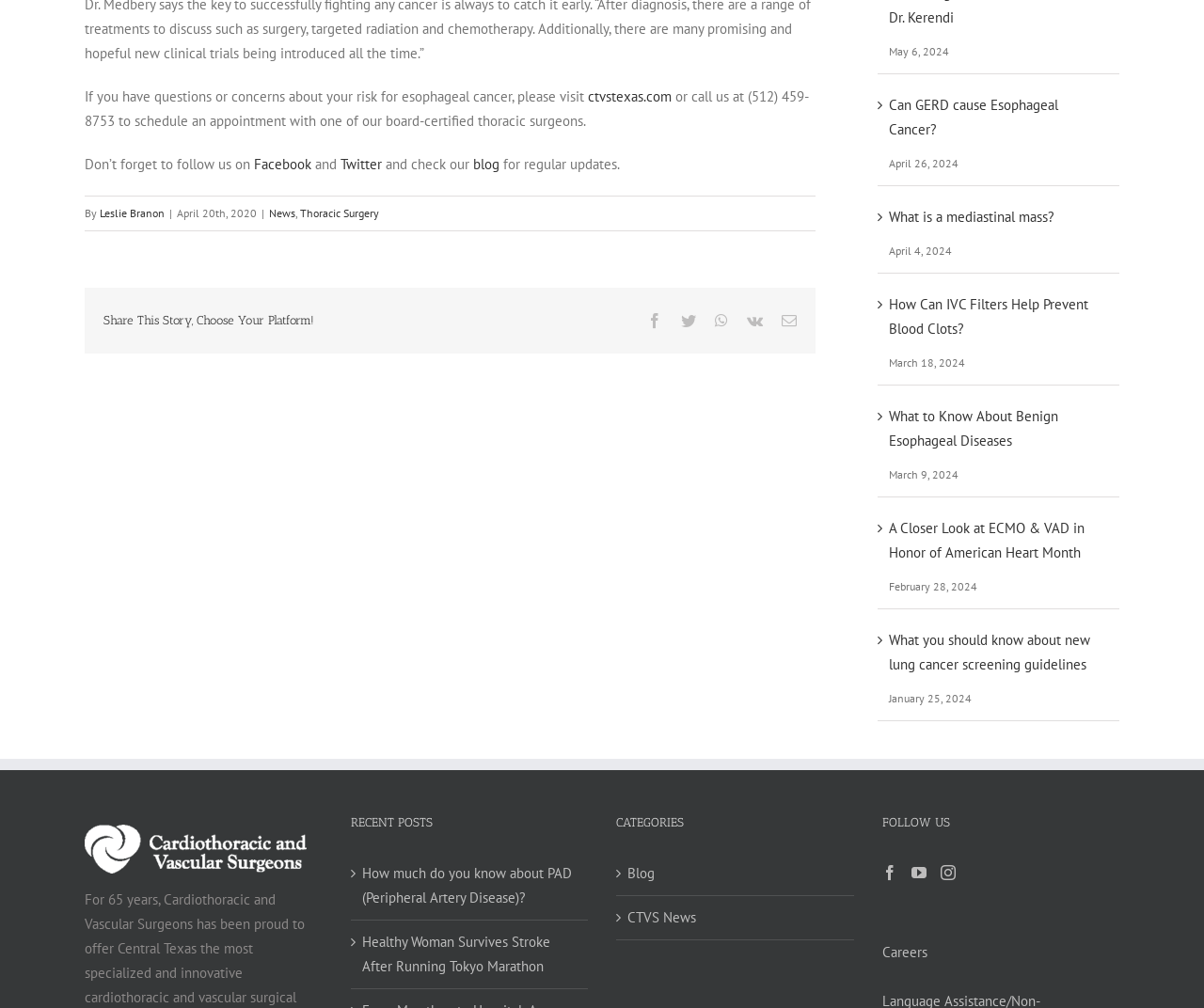Please specify the bounding box coordinates in the format (top-left x, top-left y, bottom-right x, bottom-right y), with all values as floating point numbers between 0 and 1. Identify the bounding box of the UI element described by: Twitter

[0.283, 0.154, 0.317, 0.172]